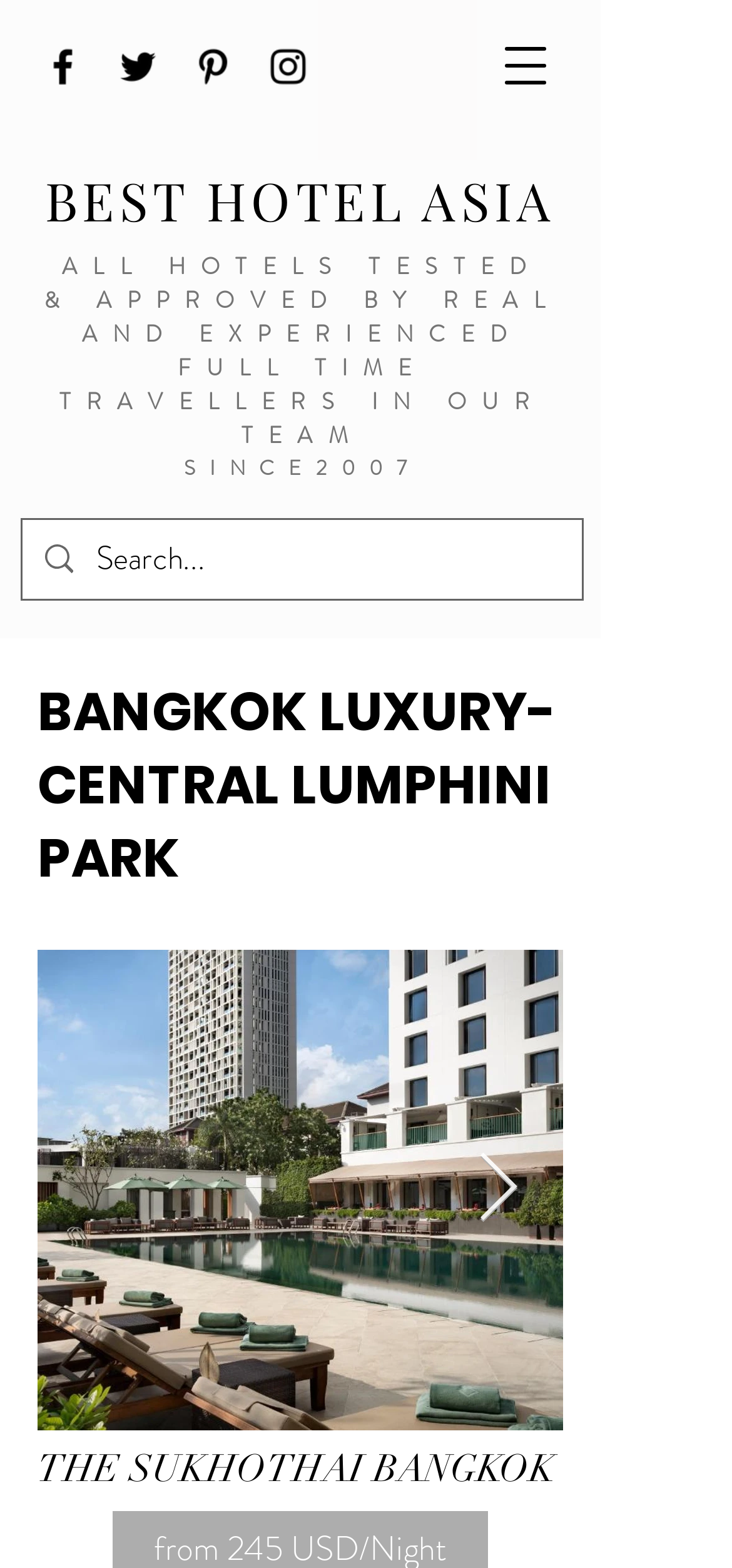Give a complete and precise description of the webpage's appearance.

This webpage is about a luxury hotel in Bangkok, specifically the Sukhothai Bangkok, which is located near Lumphini Park. At the top of the page, there is a social bar with four social media links, including Facebook, Twitter, Pinterest, and Instagram, each represented by an icon. 

To the right of the social bar, there is a navigation menu button. Below the social bar, the website's logo, "BEST HOTEL ASIA", is displayed prominently. Underneath the logo, there is a tagline that reads, "ALL HOTELS TESTED & APPROVED BY REAL AND EXPERIENCED FULL TIME TRAVELLERS IN OUR TEAM". 

On the left side of the page, there is a section that displays the year "2007" and the number "7", possibly indicating the year the hotel was established and the number of years it has been in operation. 

In the main content area, there is a search bar with a magnifying glass icon, where users can search for hotels. Below the search bar, there is a heading that reads, "BANGKOK LUXURY- CENTRAL LUMPHINI PARK". 

Underneath the heading, there is a large image of the Sukhothai Bangkok hotel, which is SHA Plus Certified. The image is accompanied by two "Love" checkboxes, allowing users to favorite the hotel. 

At the bottom of the page, there is a "Next Item" button, which suggests that there are more hotels or content to be displayed. Finally, there is another heading that reads, "THE SUKHOTHAI BANGKOK", which is likely the title of the hotel's description or details.